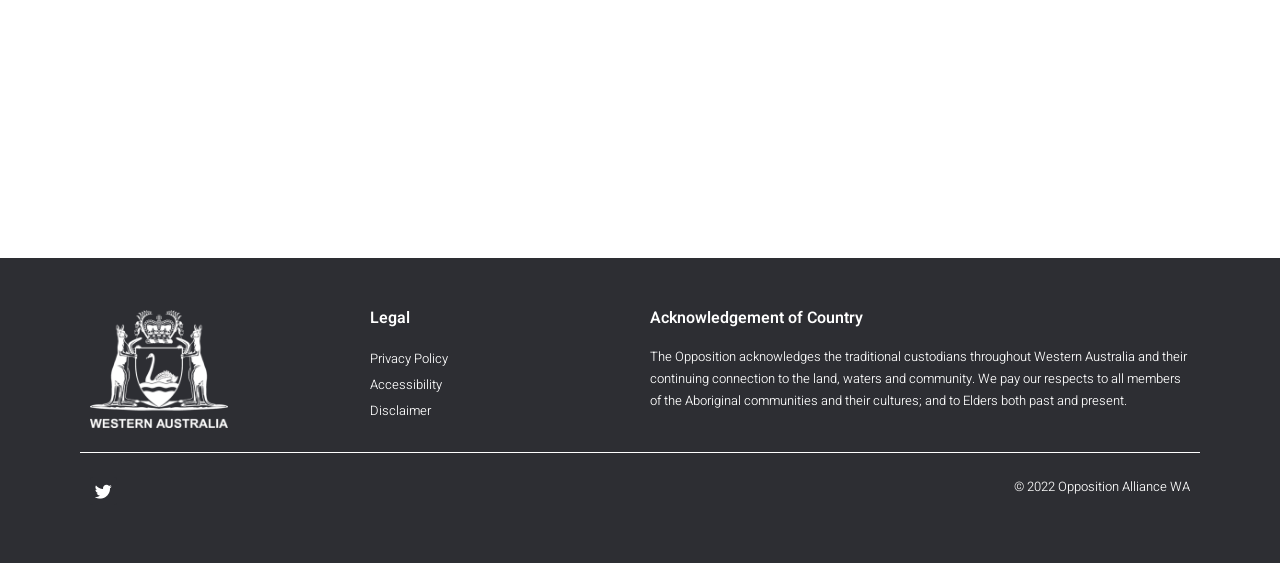What social media platform is linked?
Look at the image and respond to the question as thoroughly as possible.

The social media platform linked is Twitter, as indicated by the link element with the text 'Twitter ' and the Twitter logo icon.